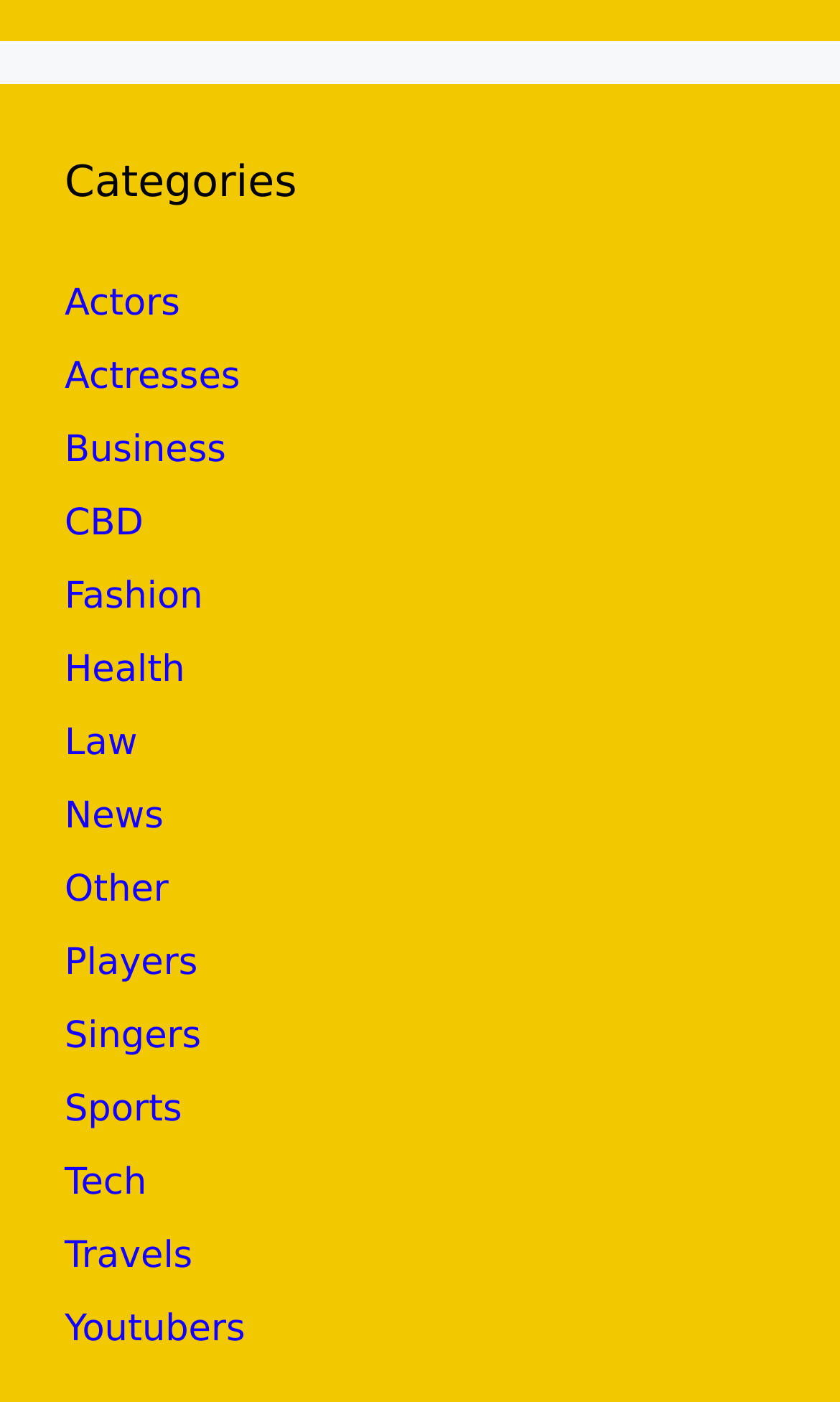Pinpoint the bounding box coordinates of the element that must be clicked to accomplish the following instruction: "View Business". The coordinates should be in the format of four float numbers between 0 and 1, i.e., [left, top, right, bottom].

[0.077, 0.306, 0.269, 0.337]